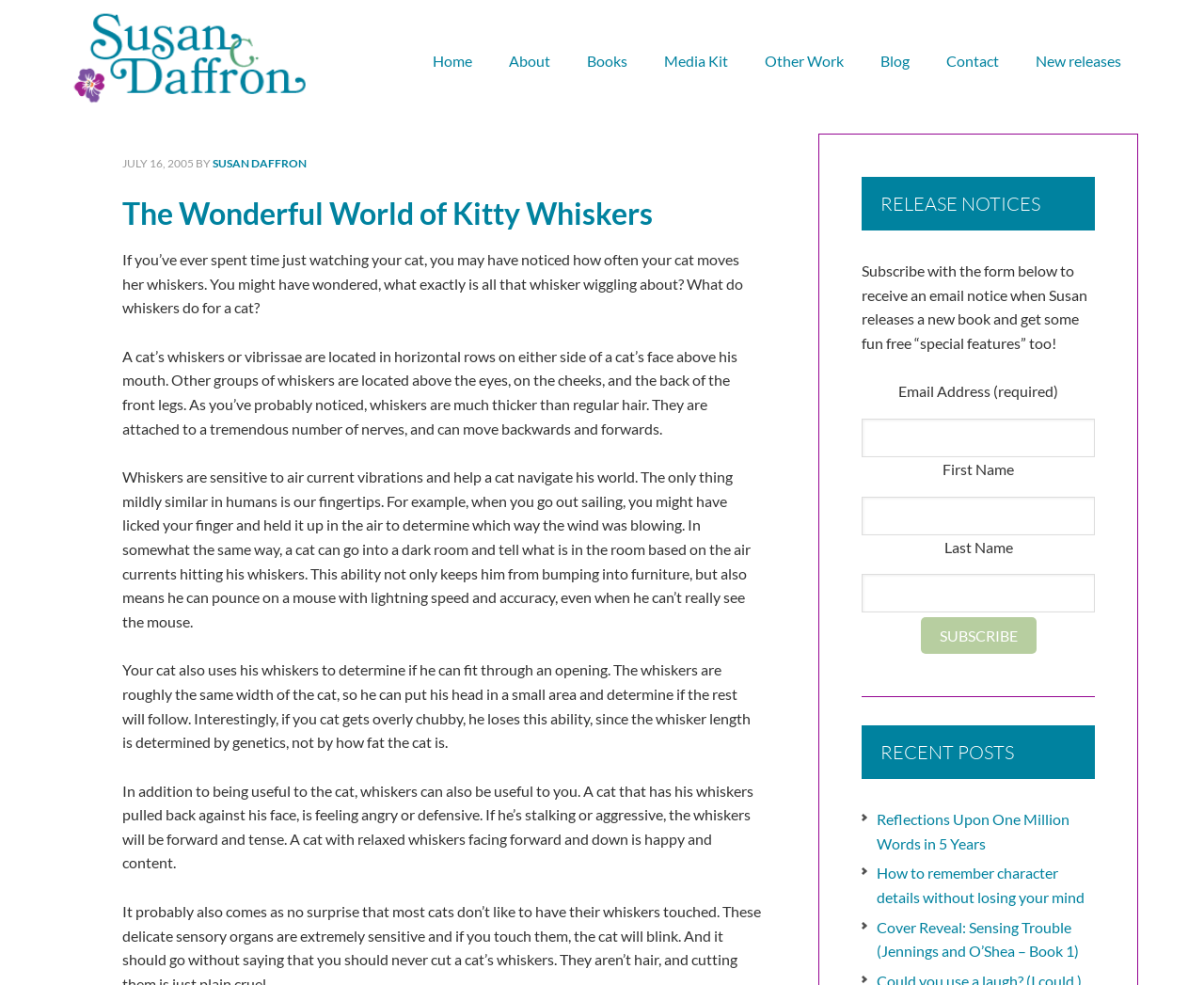What is the topic of the blog post 'Reflections Upon One Million Words in 5 Years'?
Answer the question with a single word or phrase, referring to the image.

Writing milestone